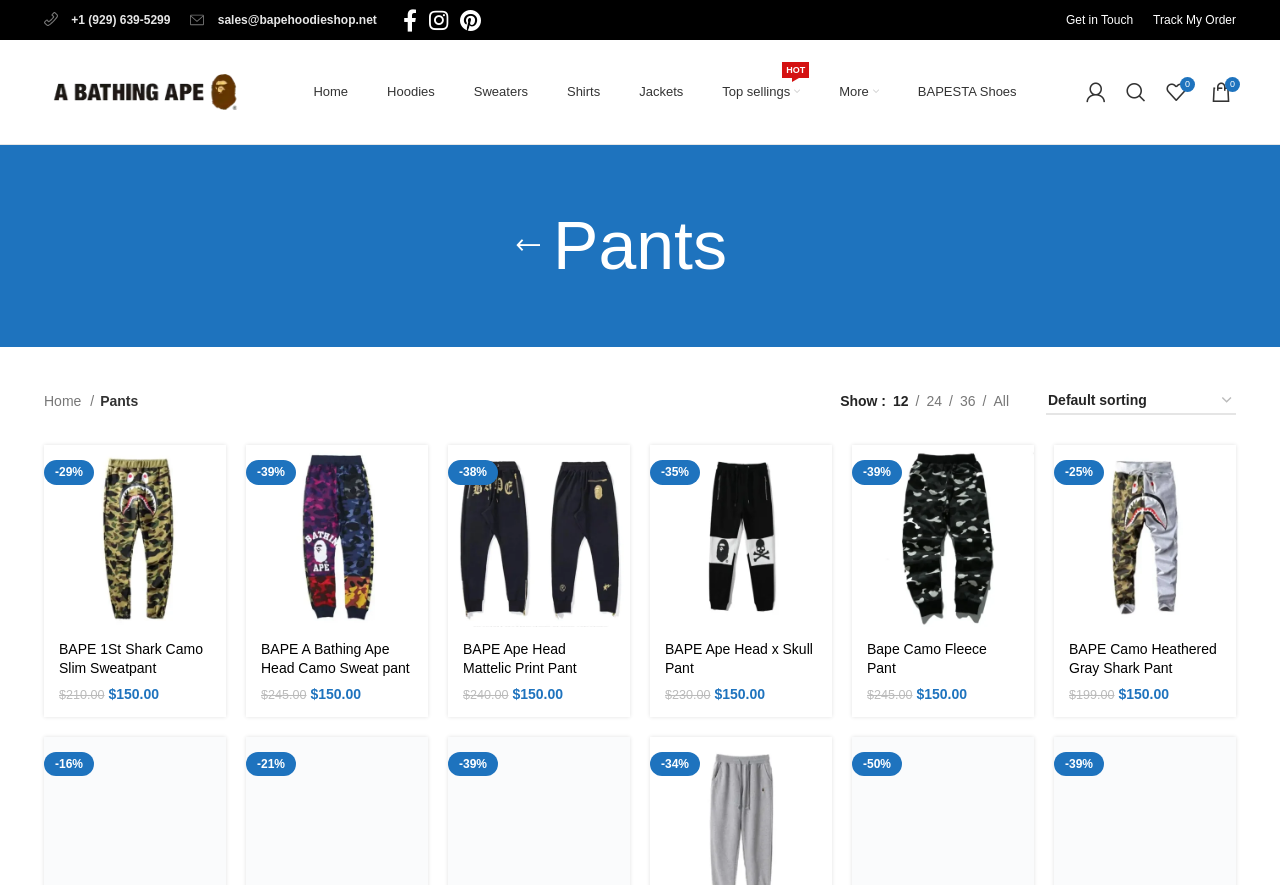Using the provided element description "Home", determine the bounding box coordinates of the UI element.

[0.235, 0.081, 0.281, 0.127]